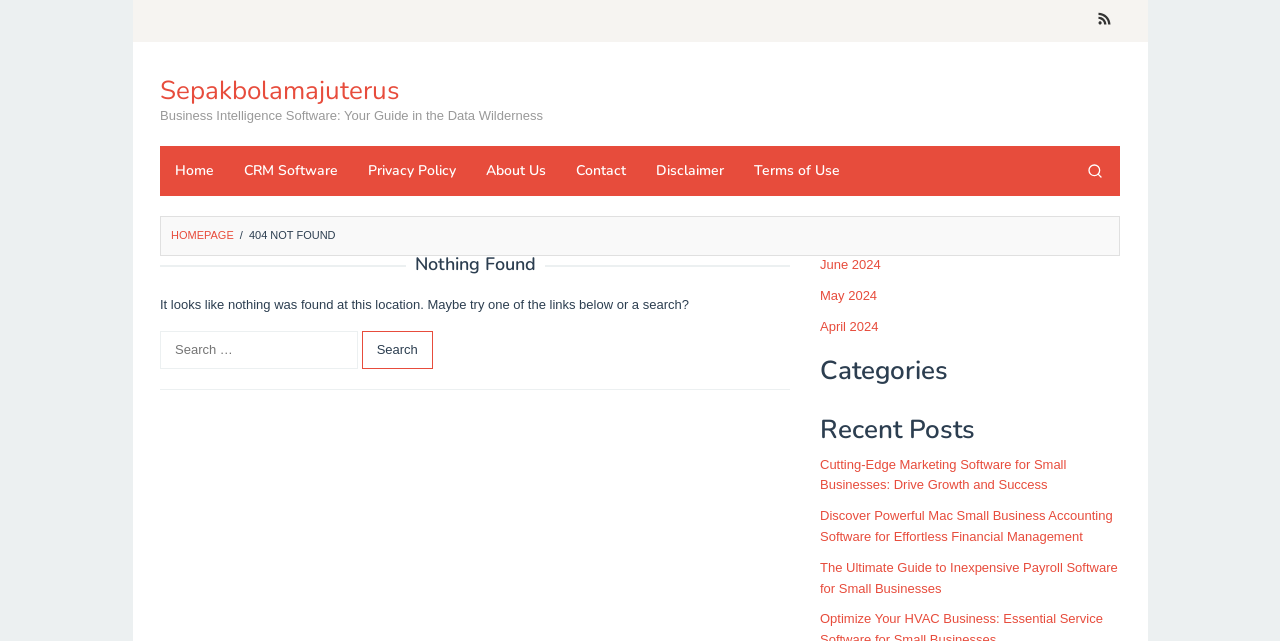Please identify the bounding box coordinates of the region to click in order to complete the given instruction: "Search for something". The coordinates should be four float numbers between 0 and 1, i.e., [left, top, right, bottom].

[0.836, 0.228, 0.875, 0.306]